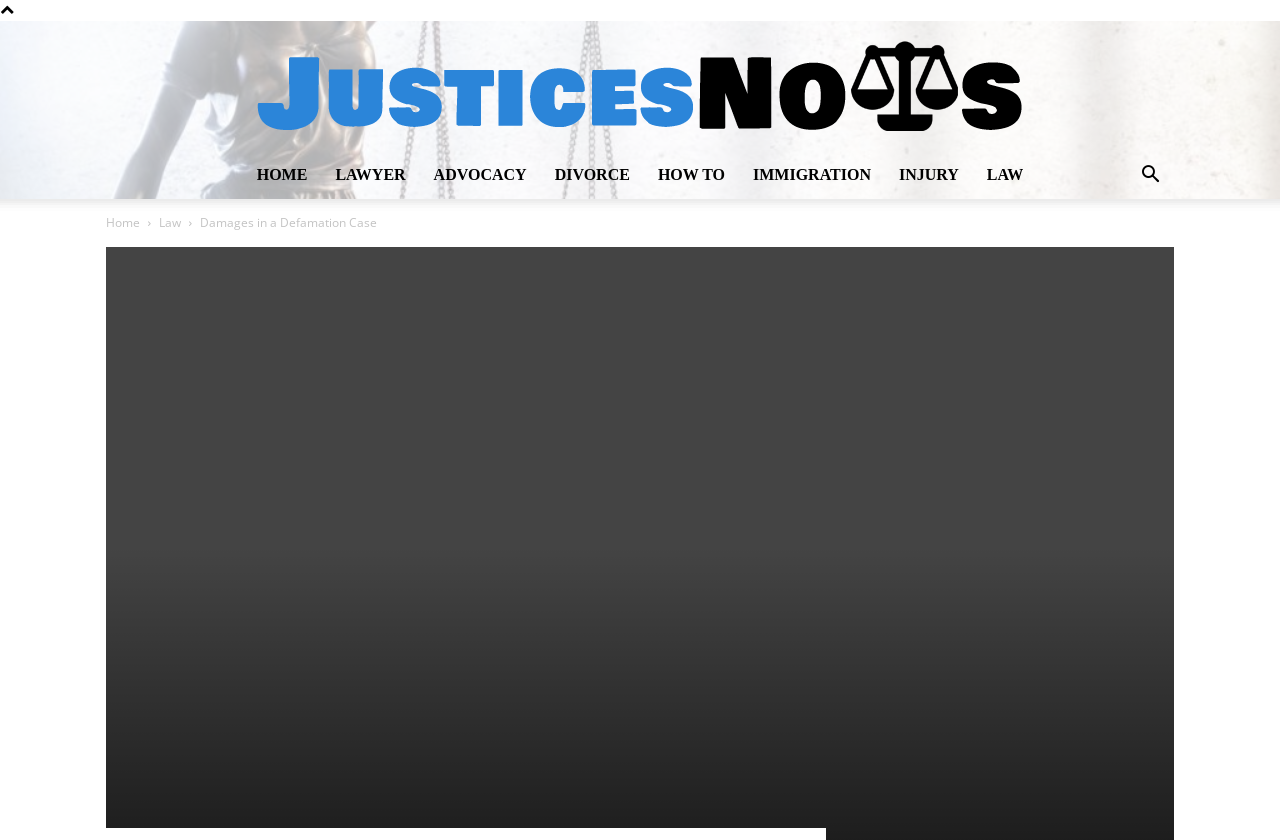How many main navigation links are there?
Based on the visual content, answer with a single word or a brief phrase.

7